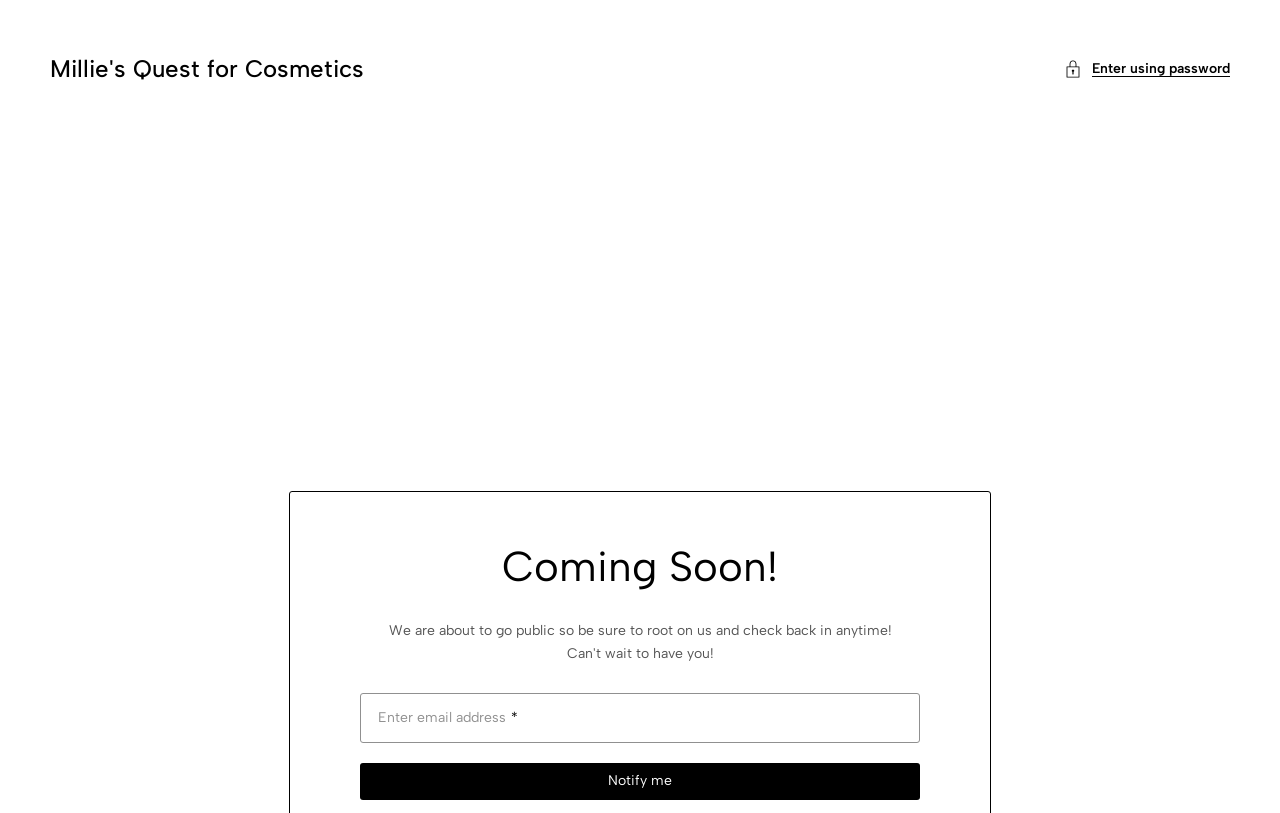What is the purpose of the 'Subscribe' button?
Please look at the screenshot and answer in one word or a short phrase.

To notify me